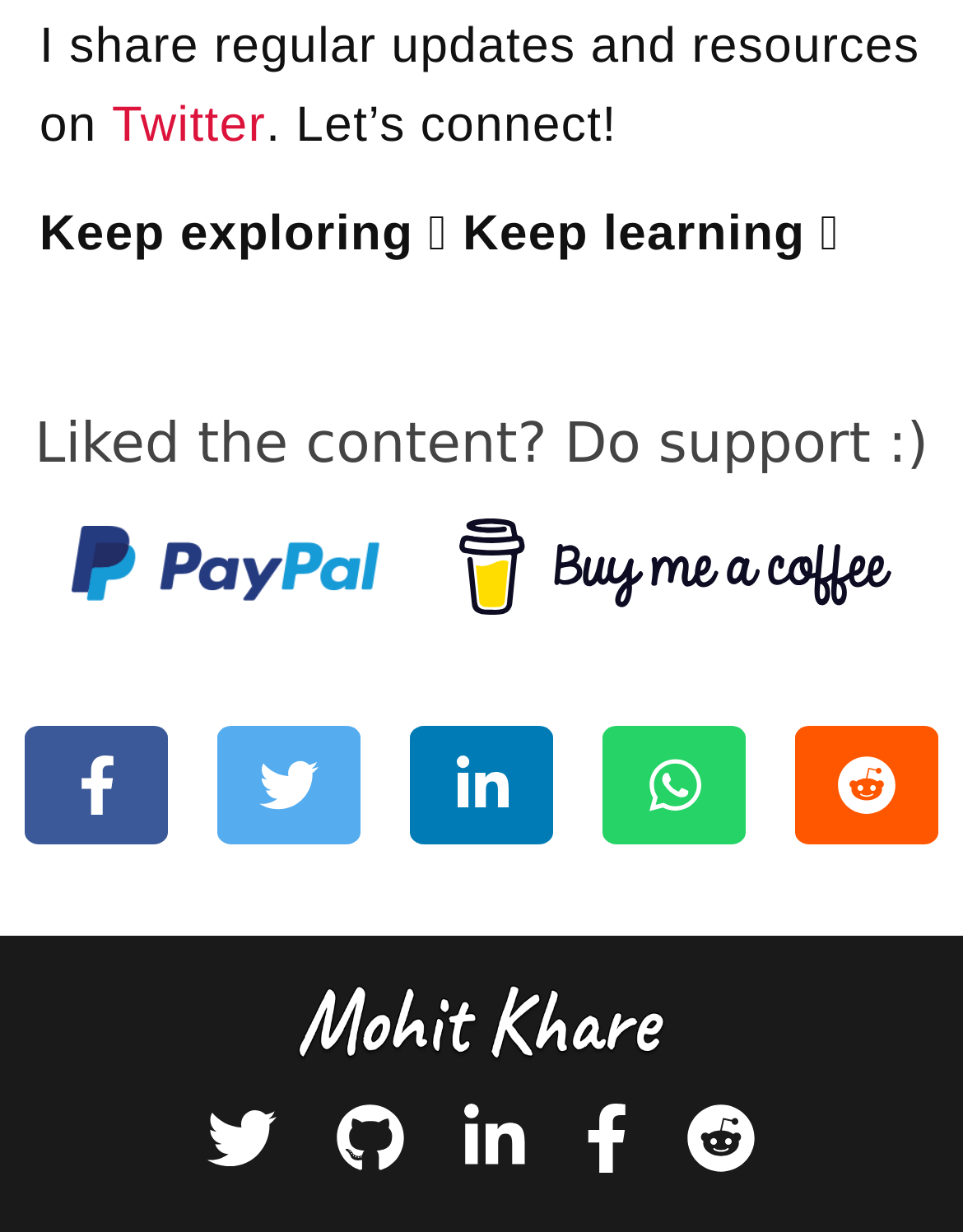How many ways can you support the author?
Please answer the question as detailed as possible.

The webpage provides two ways to support the author, which are through Paypal and buying him a coffee.